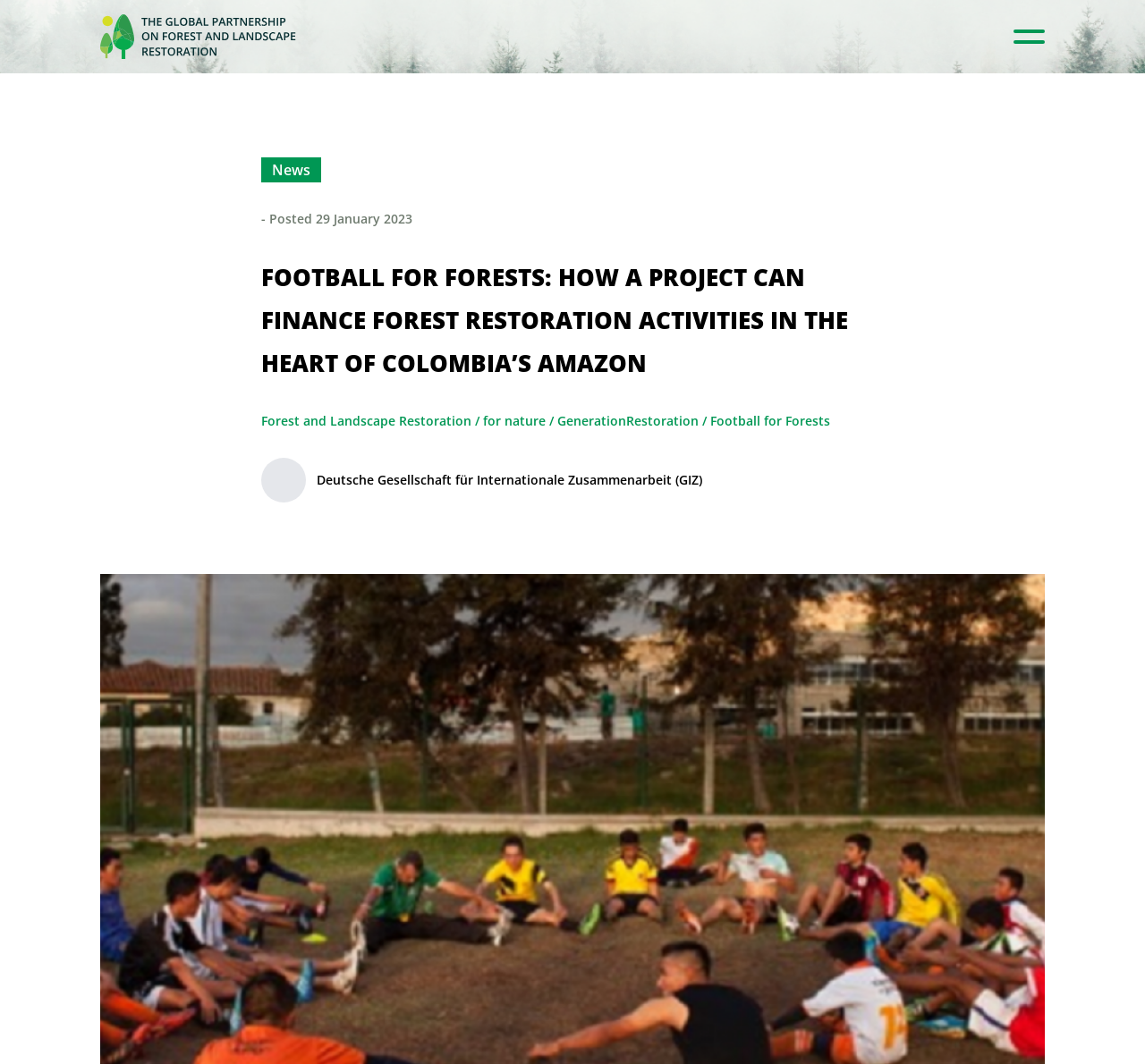Provide a short answer to the following question with just one word or phrase: What is the theme of the webpage?

Environment